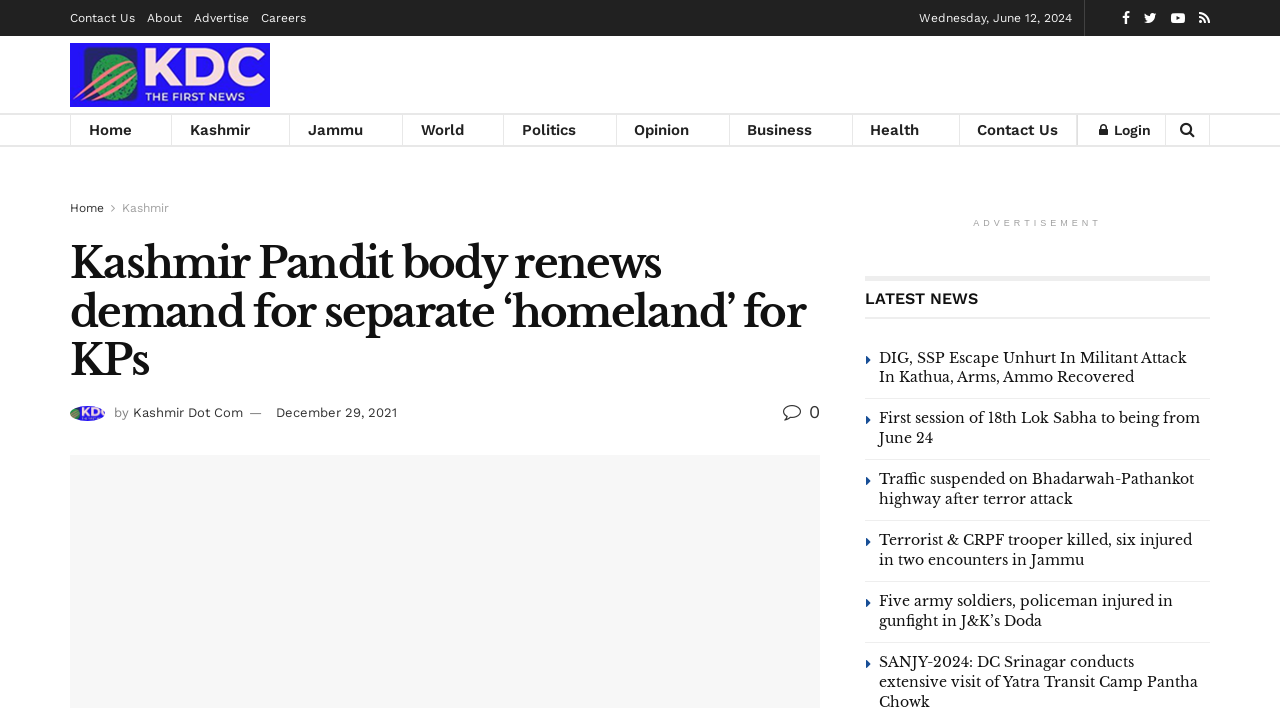Provide the bounding box coordinates in the format (top-left x, top-left y, bottom-right x, bottom-right y). All values are floating point numbers between 0 and 1. Determine the bounding box coordinate of the UI element described as: December 29, 2021

[0.216, 0.572, 0.31, 0.593]